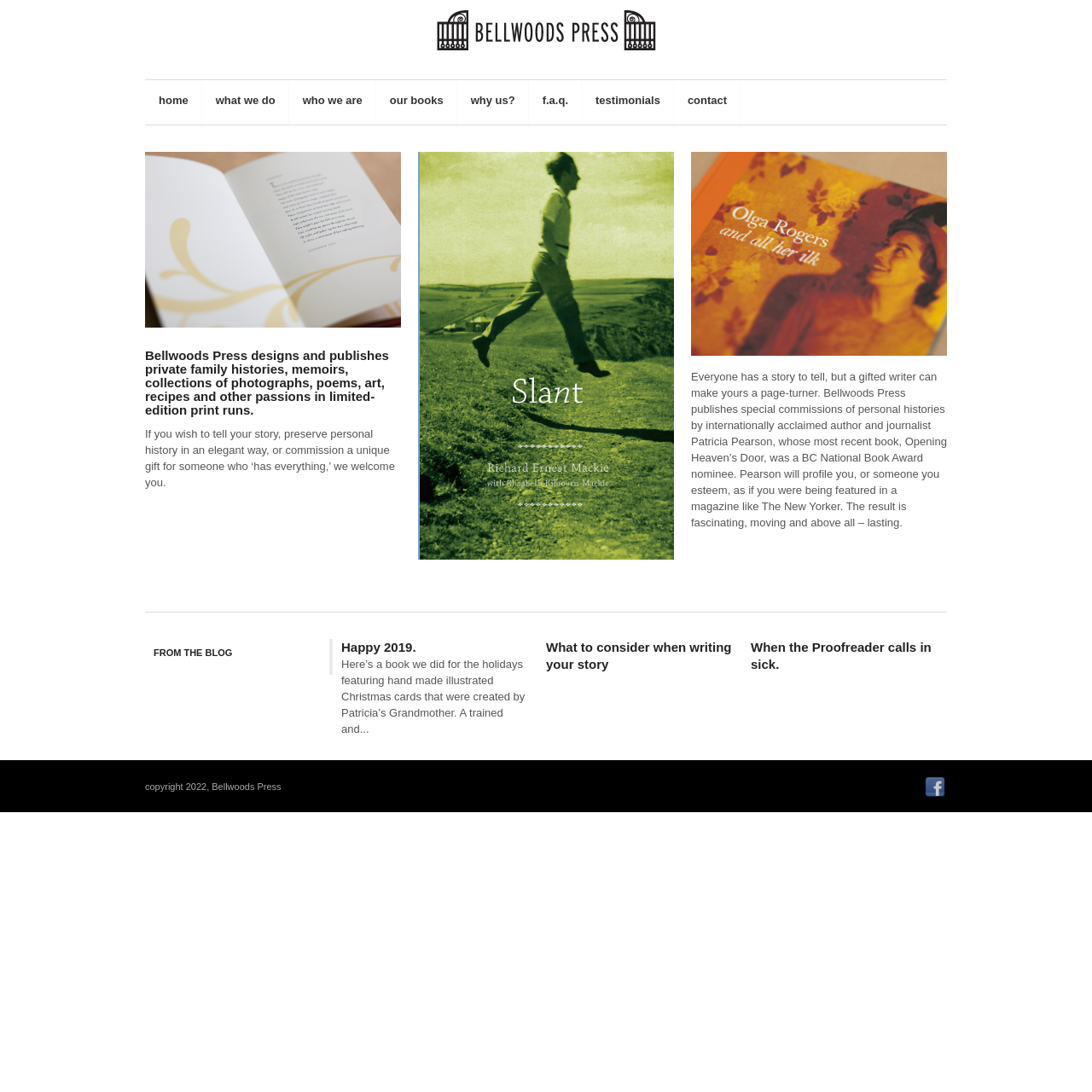Please give a concise answer to this question using a single word or phrase: 
What is the year of the copyright mentioned on the webpage?

2022